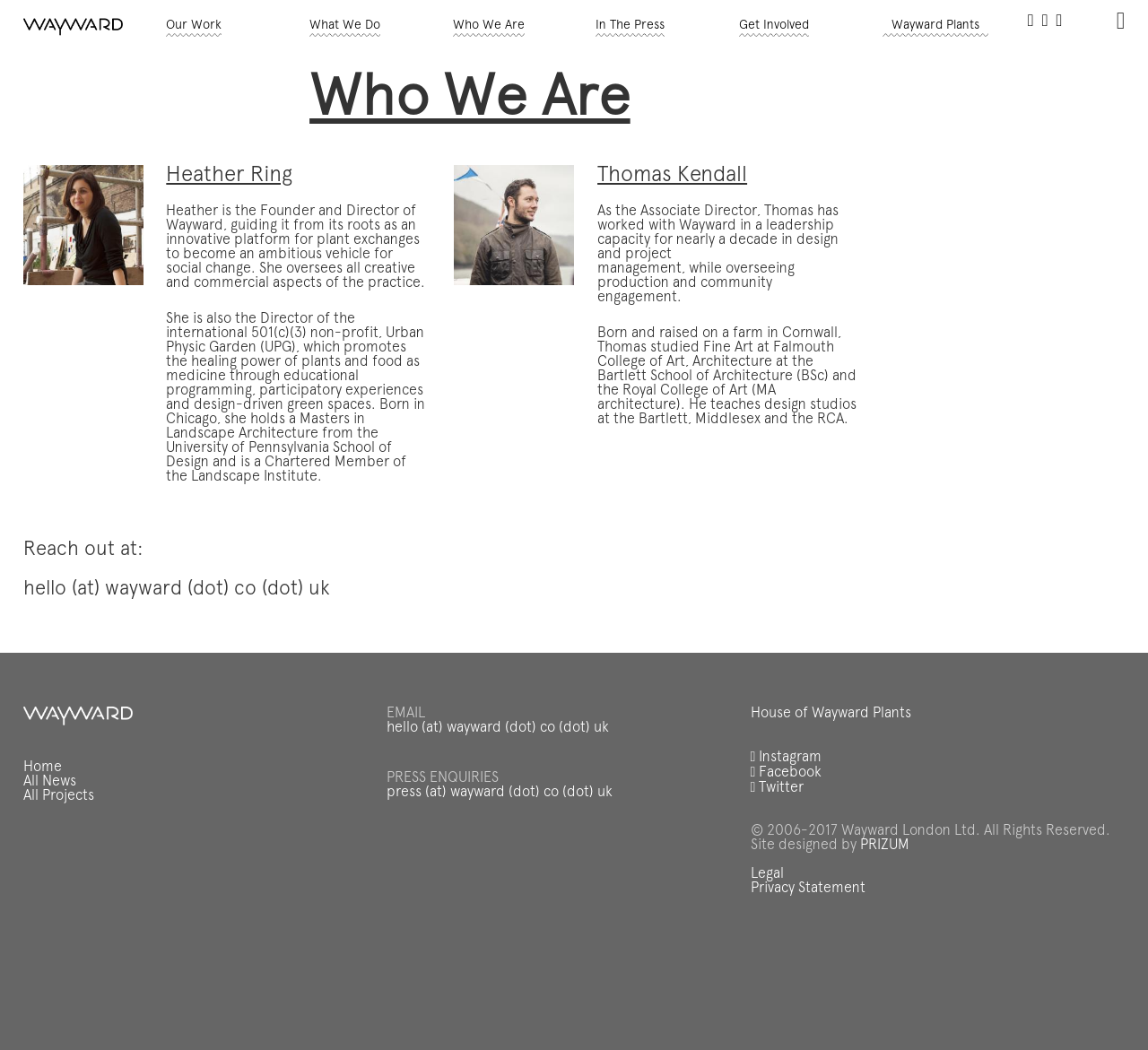Explain the contents of the webpage comprehensively.

The webpage is about Wayward, an organization that promotes social change through innovative plant exchanges and other initiatives. At the top of the page, there are several links to different sections of the website, including "Home", "Our Work", "What We Do", "Who We Are", "In The Press", "Get Involved", and "Wayward Plants". 

Below the navigation menu, there is a heading that reads "Who We Are". This section features two team members, Heather Ring and Thomas Kendall, with their names, titles, and brief descriptions of their roles and backgrounds. 

On the left side of the page, there is a section with contact information, including an email address and links to social media platforms like Instagram, Facebook, and Twitter. There are also links to "All News" and "All Projects" at the bottom left of the page.

At the bottom of the page, there is a footer section with copyright information, a note about the site being designed by PRIZUM, and links to "Legal" and "Privacy Statement" pages.